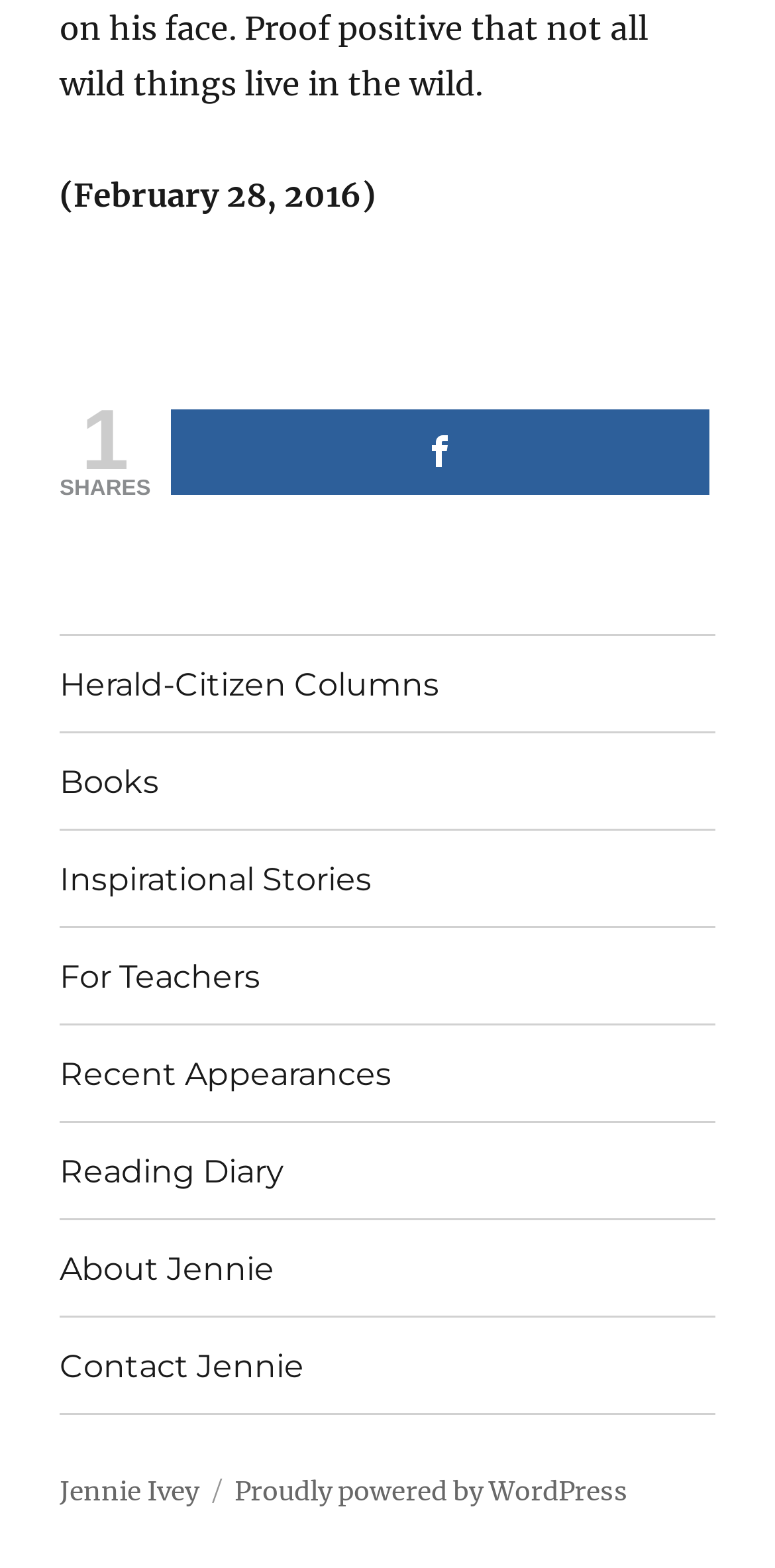Please provide a short answer using a single word or phrase for the question:
What is the name of the person mentioned on the webpage?

Jennie Ivey